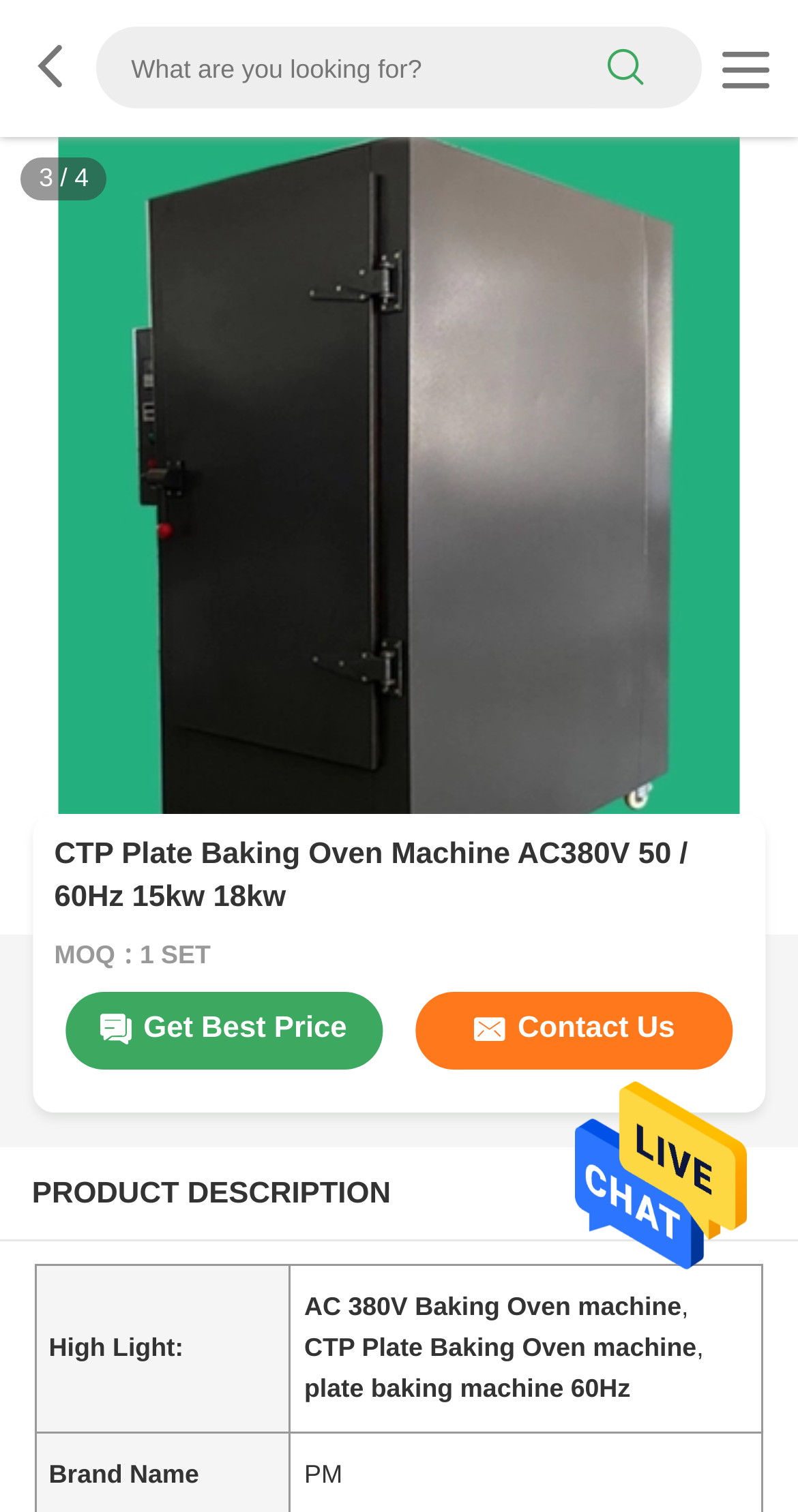How many product features are listed?
Please provide a single word or phrase answer based on the image.

3